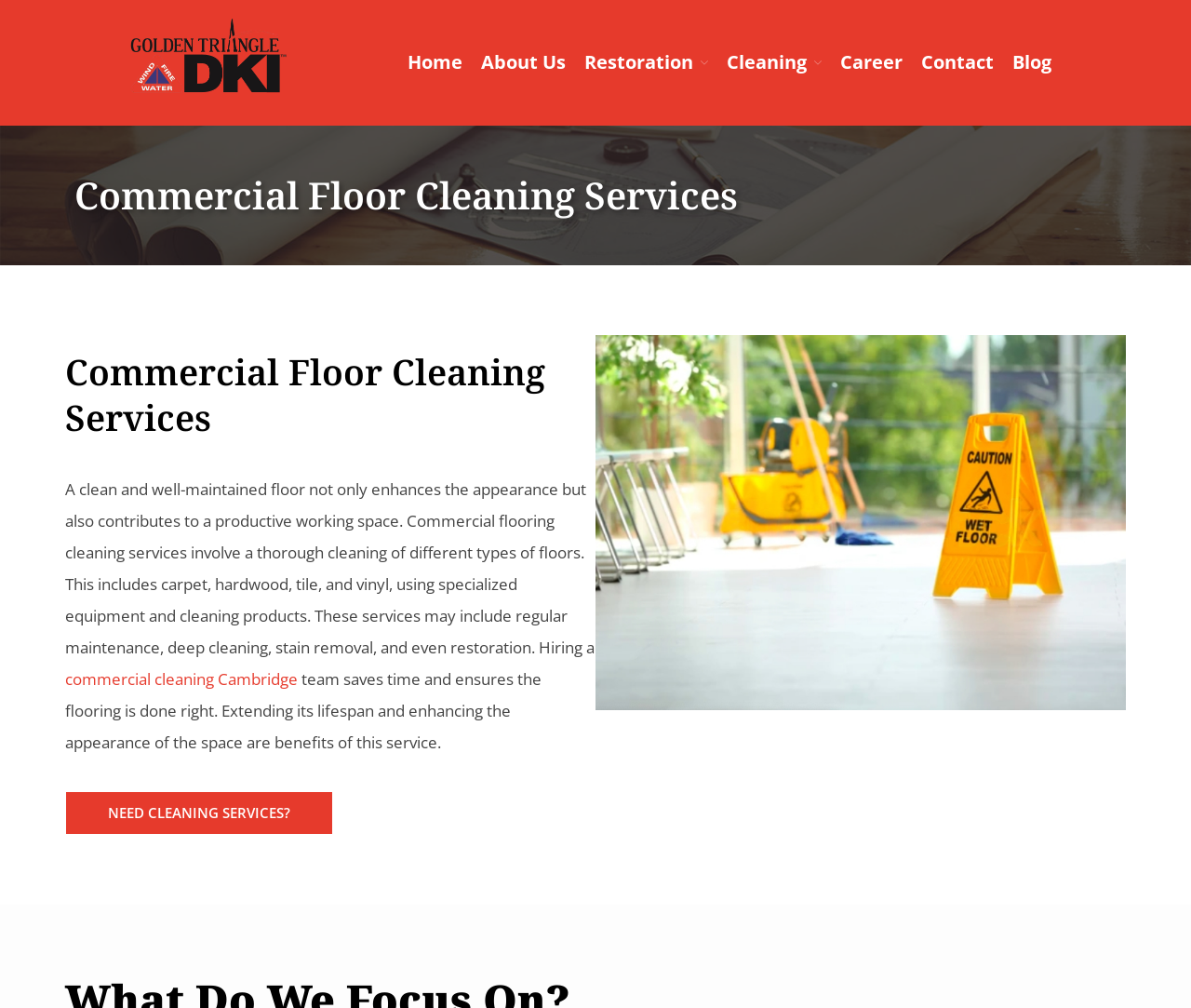Please answer the following question using a single word or phrase: 
What is the benefit of hiring a commercial cleaning team?

Saves time and ensures flooring is done right